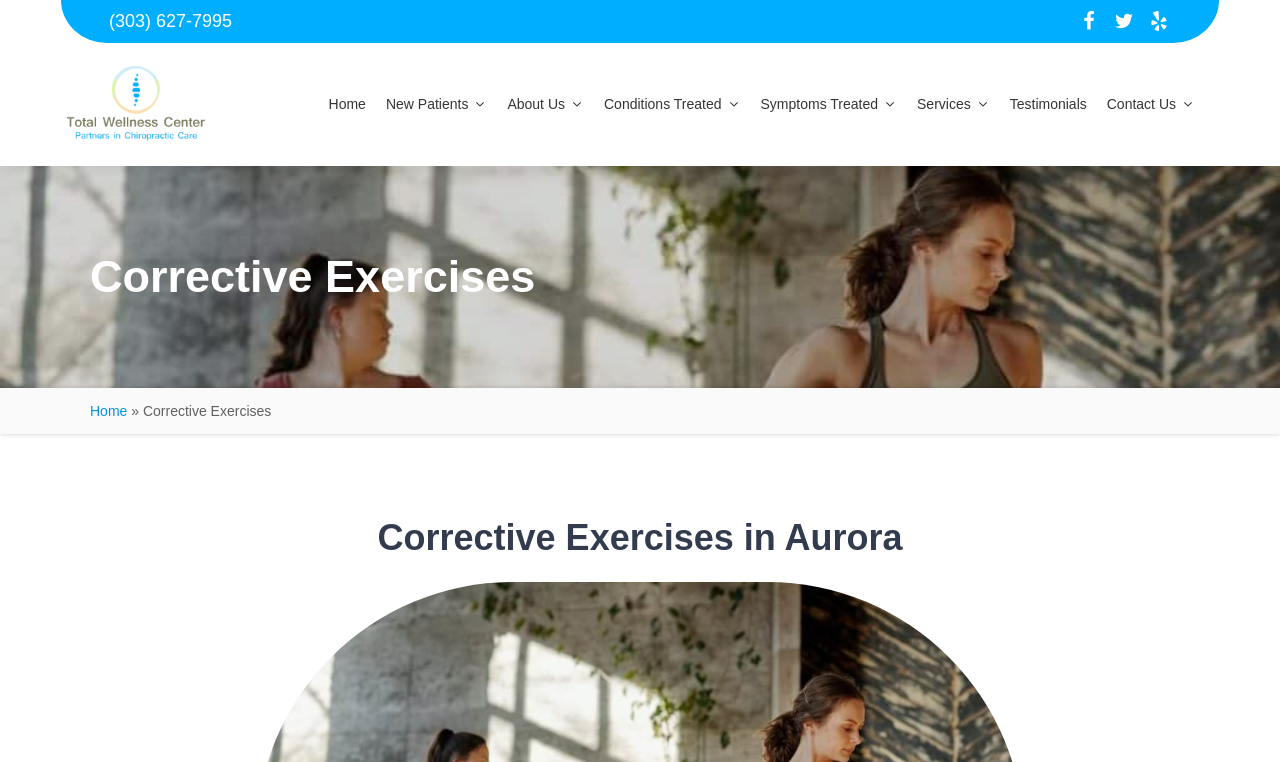Provide a one-word or short-phrase response to the question:
How many navigation links are available on the top of the webpage?

8